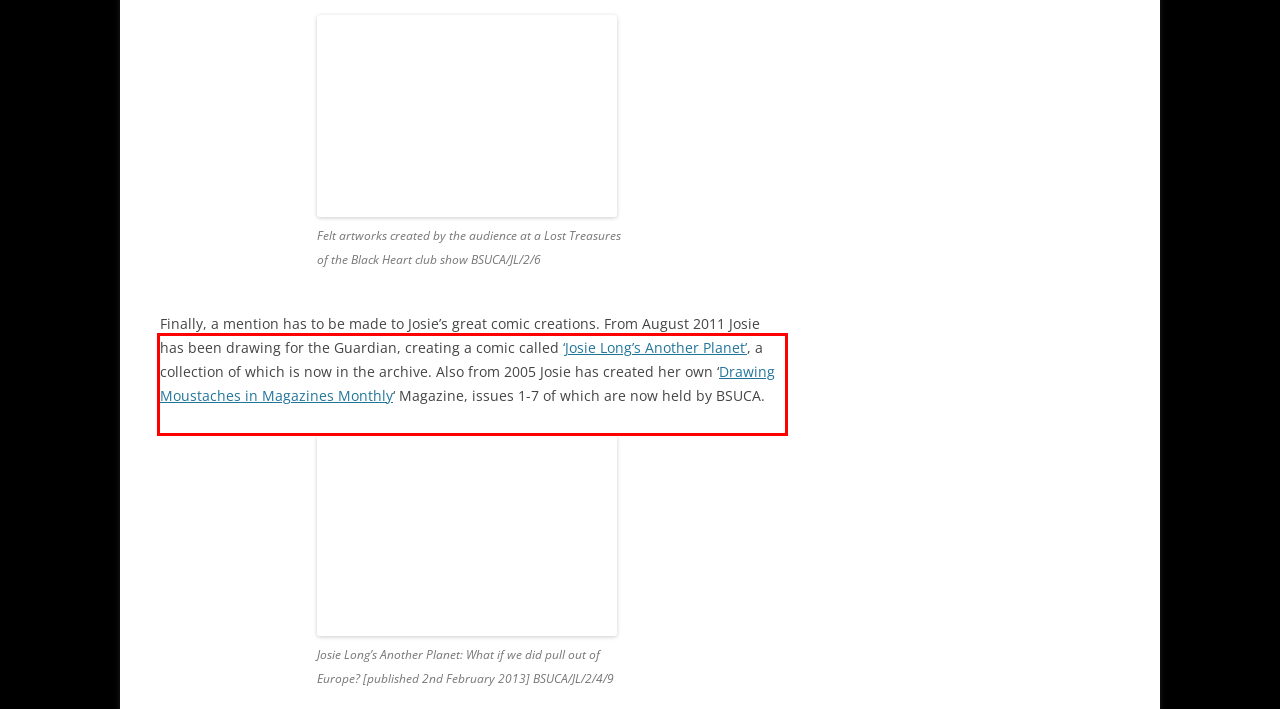Please perform OCR on the text within the red rectangle in the webpage screenshot and return the text content.

Finally, a mention has to be made to Josie’s great comic creations. From August 2011 Josie has been drawing for the Guardian, creating a comic called ‘Josie Long’s Another Planet’, a collection of which is now in the archive. Also from 2005 Josie has created her own ‘Drawing Moustaches in Magazines Monthly‘ Magazine, issues 1-7 of which are now held by BSUCA.